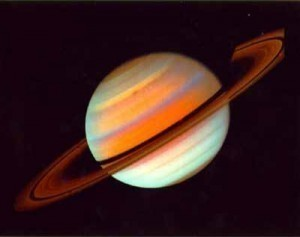Provide a thorough and detailed caption for the image.

The image depicts the planet Saturn, renowned for its stunning rings and vibrant color bands. Saturn is portrayed here with its characteristic gaseous atmosphere, showing pale yellow and orange hues, which highlight its intricate and dynamic cloud structures. The prominent ring system encircles the planet, showcasing the distinct differences in color and density. This majestic planet, the second largest in our solar system, is about 95 times the mass of Earth and has a diameter measuring approximately 120,536 kilometers at the equator. Saturn's unique beauty and size make it a fascinating object of study in astronomy, often captivating those who observe it through telescopes or imagery.